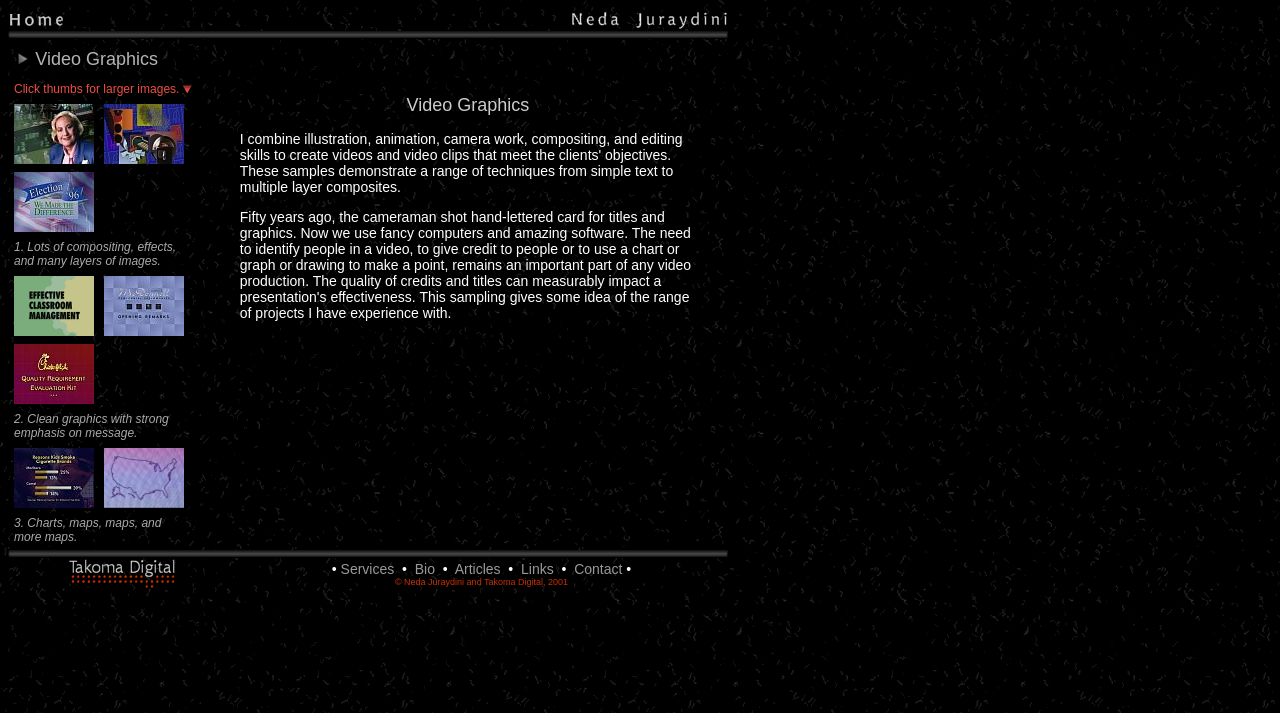Determine the bounding box coordinates of the region that needs to be clicked to achieve the task: "Click the 'NFTE' link".

[0.011, 0.215, 0.073, 0.234]